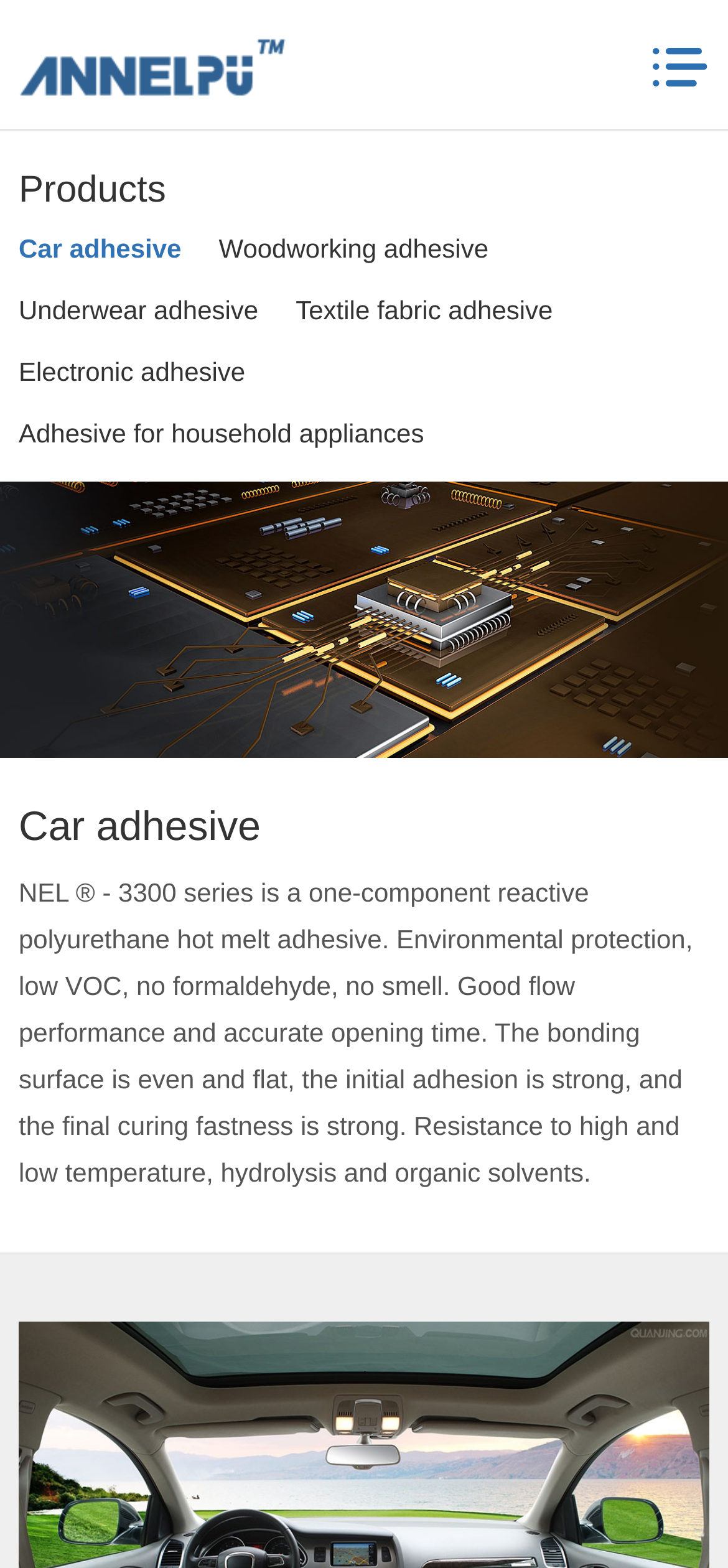Extract the bounding box coordinates of the UI element described: "Textile fabric adhesive". Provide the coordinates in the format [left, top, right, bottom] with values ranging from 0 to 1.

[0.406, 0.179, 0.759, 0.218]